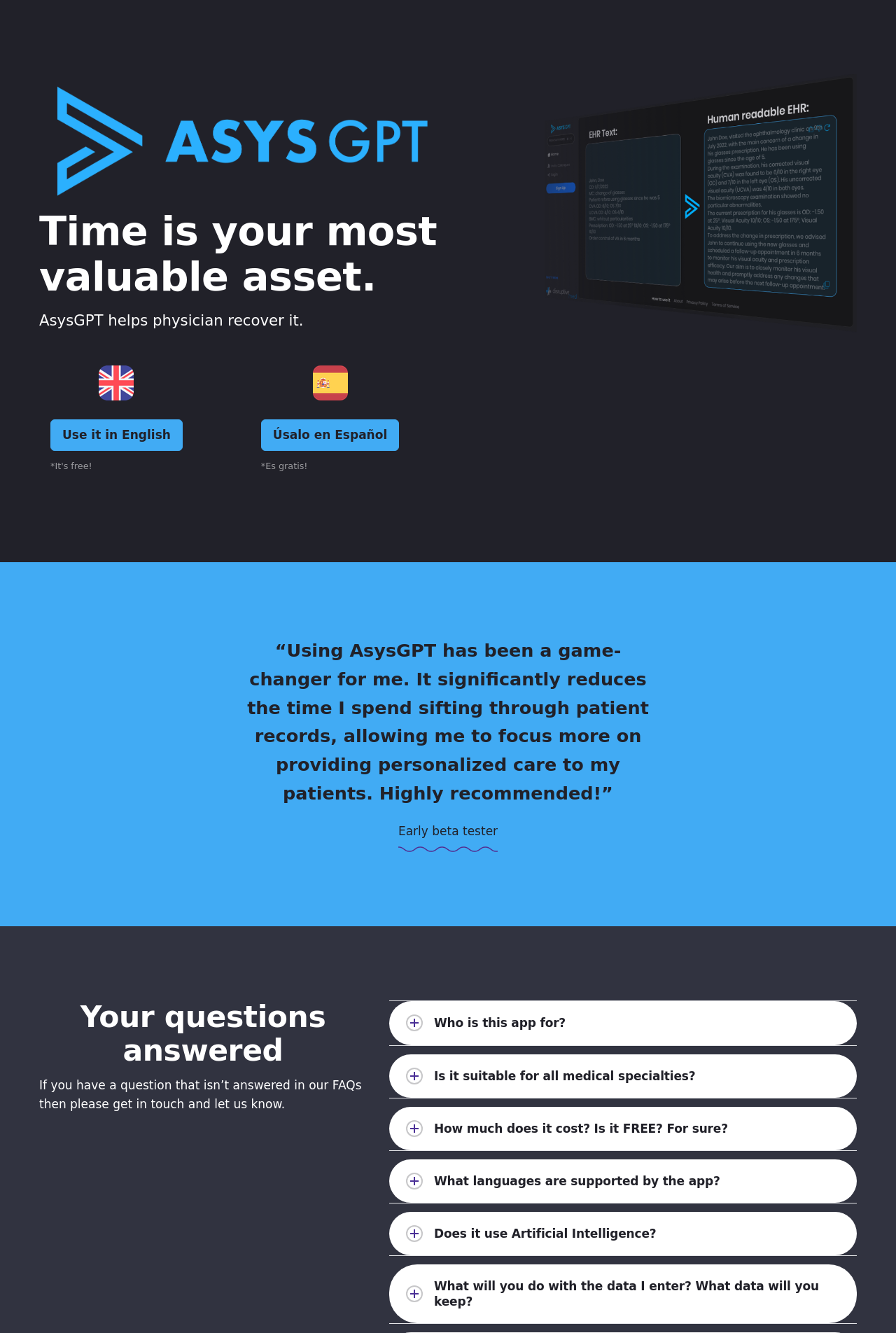Explain the contents of the webpage comprehensively.

This webpage is about AsysGPT, an artificial intelligence assistant for physicians. At the top, there is a heading that reads "Time is your most valuable asset." Below it, a static text explains that AsysGPT helps physicians recover their time. 

To the right of the static text, there are two links, one with an image, allowing users to use the app in English or Spanish. Below these links, there is a static text stating that the app is free. 

Further down, there is a blockquote with a testimonial from an early beta tester, praising the app for reducing the time spent on patient records and allowing for more personalized care. 

Below the testimonial, there is a heading that reads "Your questions answered." A static text below it invites users to get in touch if they have any unanswered questions. 

On the right side of the page, there are several headings, each controlling an accordion FAQ section. These headings ask questions such as "Who is this app for?", "Is it suitable for all medical specialties?", "How much does it cost?", "What languages are supported?", "Does it use Artificial Intelligence?", and "What will you do with the data I enter?"